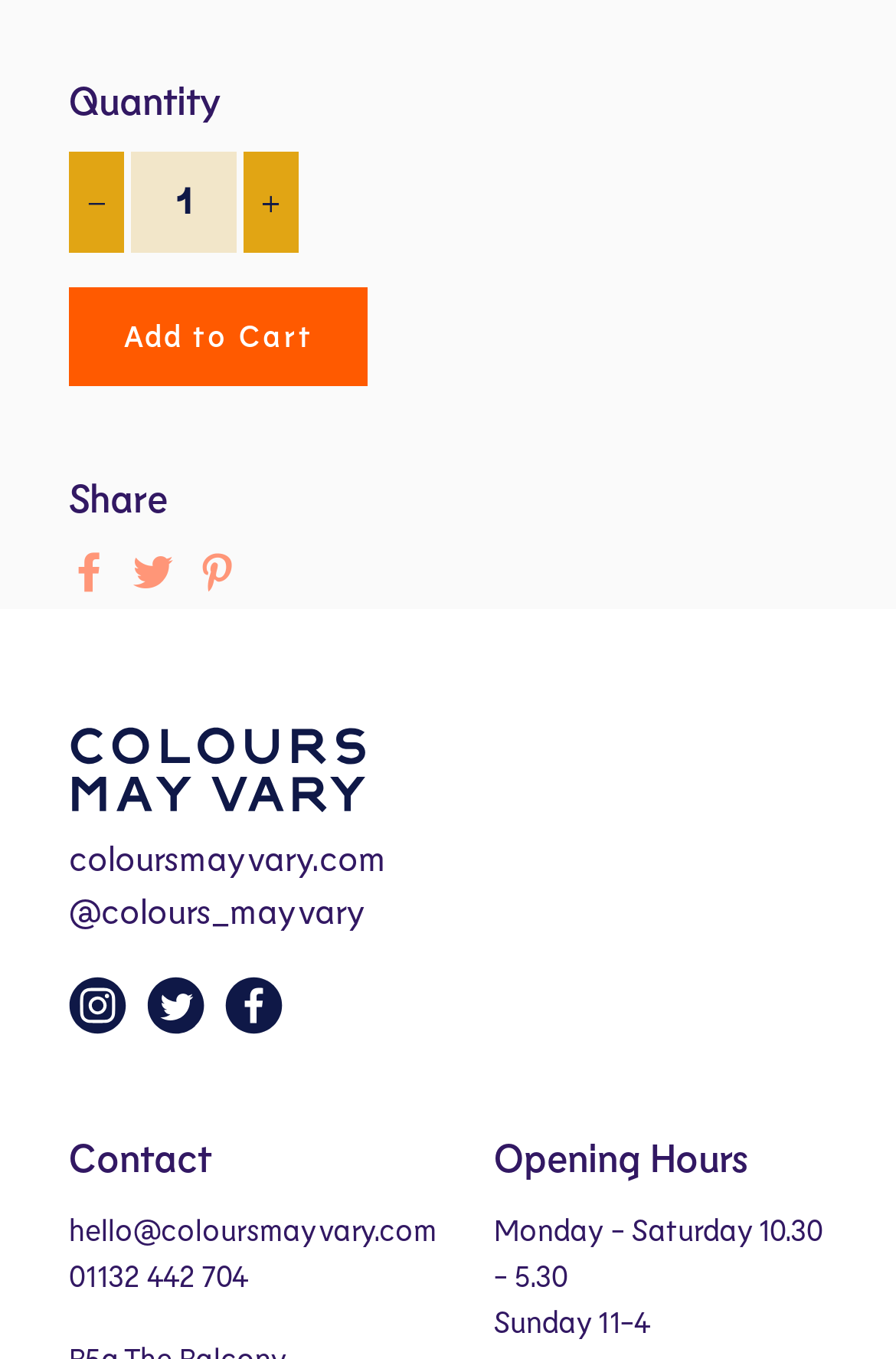Highlight the bounding box coordinates of the element you need to click to perform the following instruction: "access the GAMES page."

None